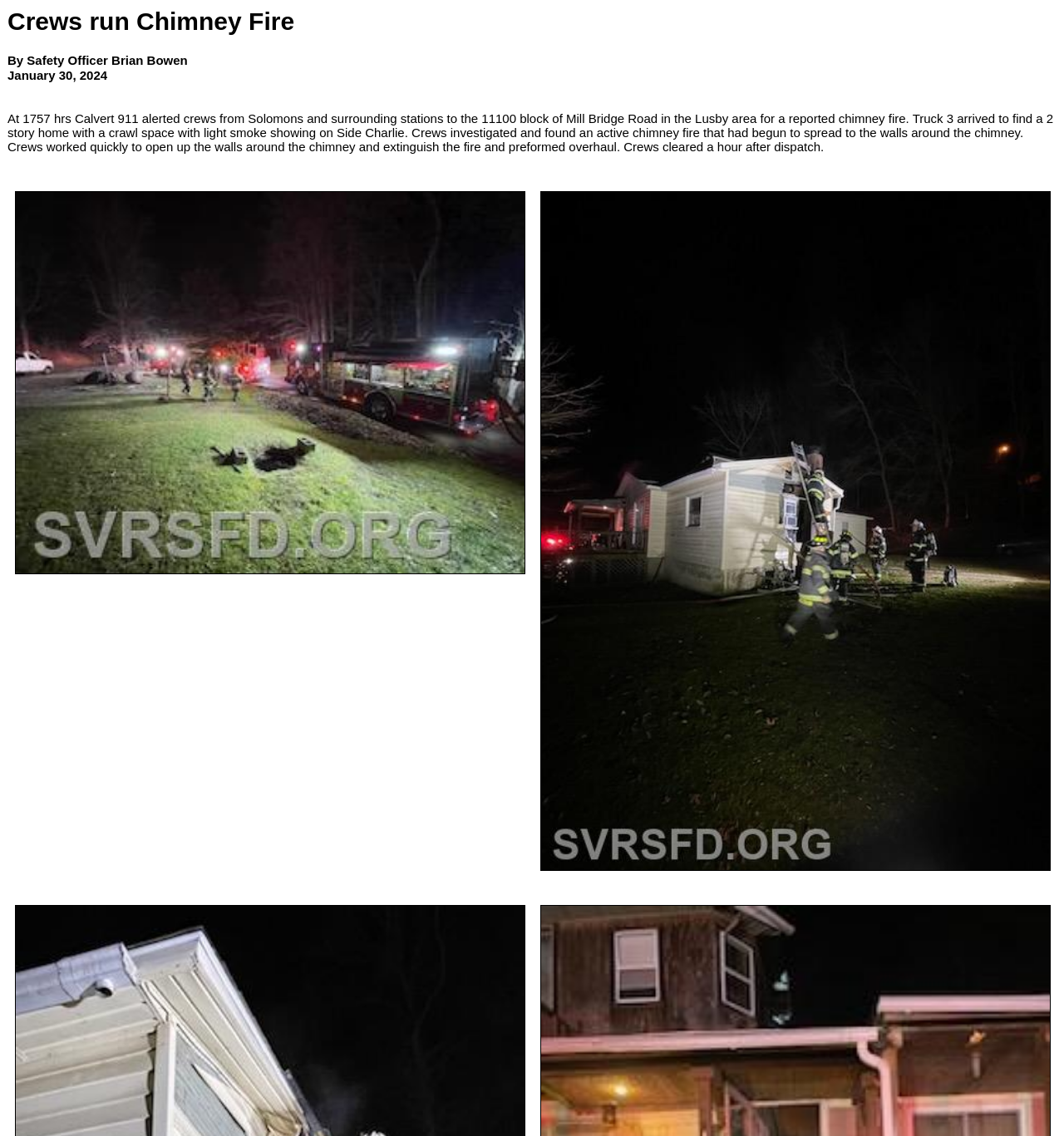Carefully observe the image and respond to the question with a detailed answer:
What is the author of the incident report?

I found the author of the incident report by looking at the text in the LayoutTableCell element with the bounding box coordinates [0.007, 0.047, 0.993, 0.059], which contains the text 'By Safety Officer Brian Bowen'.